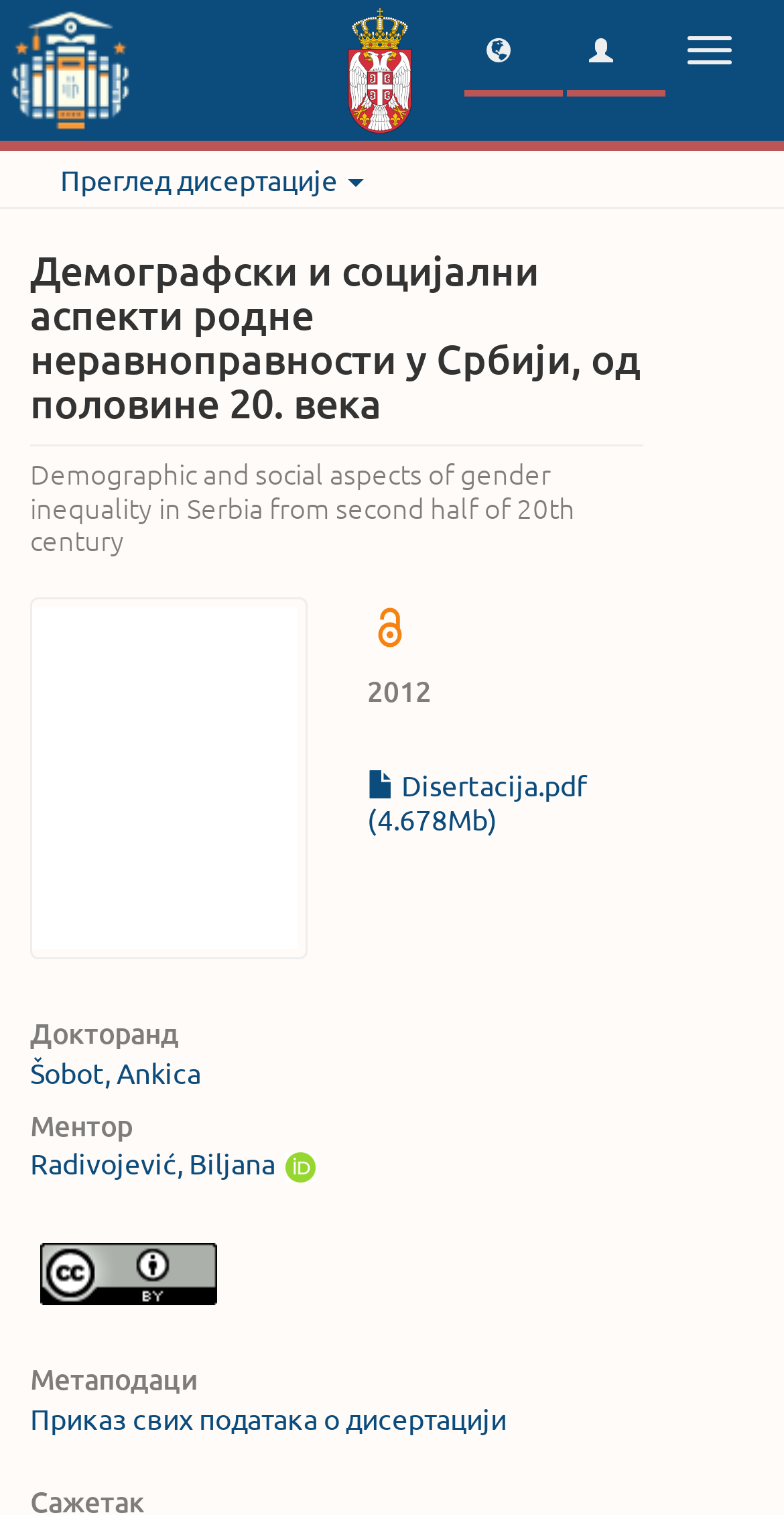Refer to the element description alt="Thumbnail" and identify the corresponding bounding box in the screenshot. Format the coordinates as (top-left x, top-left y, bottom-right x, bottom-right y) with values in the range of 0 to 1.

[0.041, 0.401, 0.378, 0.627]